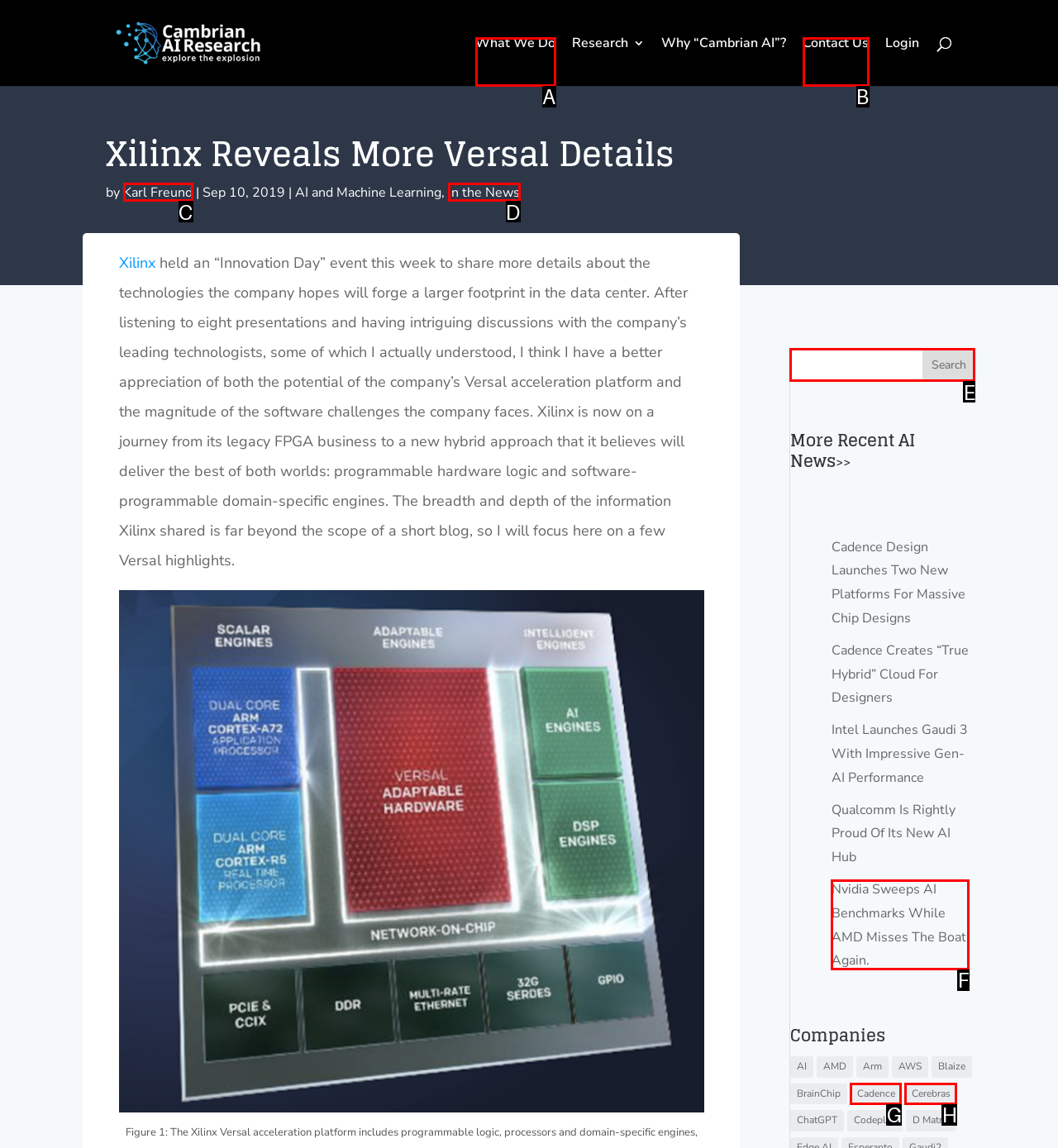Pinpoint the HTML element that fits the description: Karl Freund
Answer by providing the letter of the correct option.

C